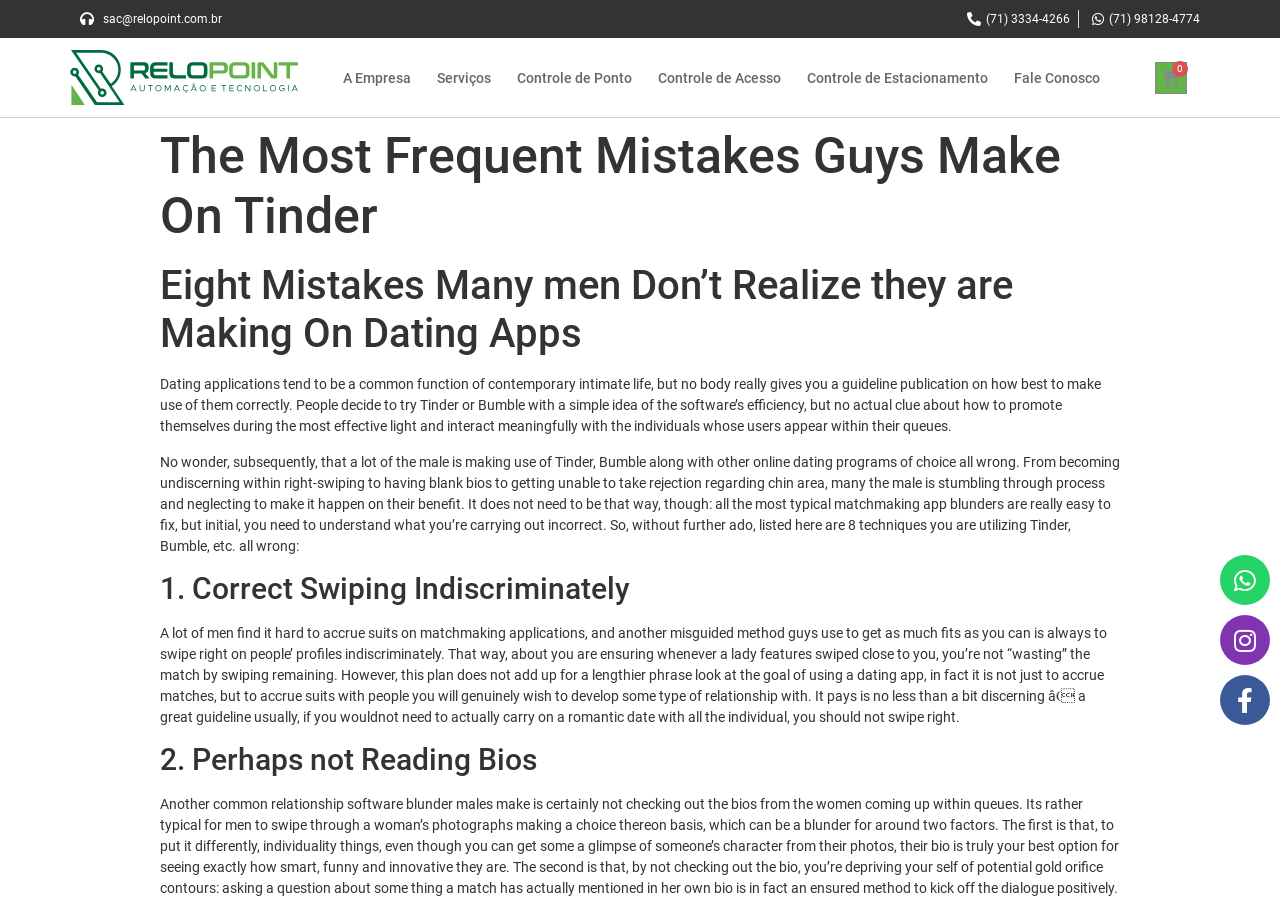Use the information in the screenshot to answer the question comprehensively: What is the first mistake mentioned in the article?

I found the first mistake by reading the heading '1. Correct Swiping Indiscriminately' which is the first mistake mentioned in the article.